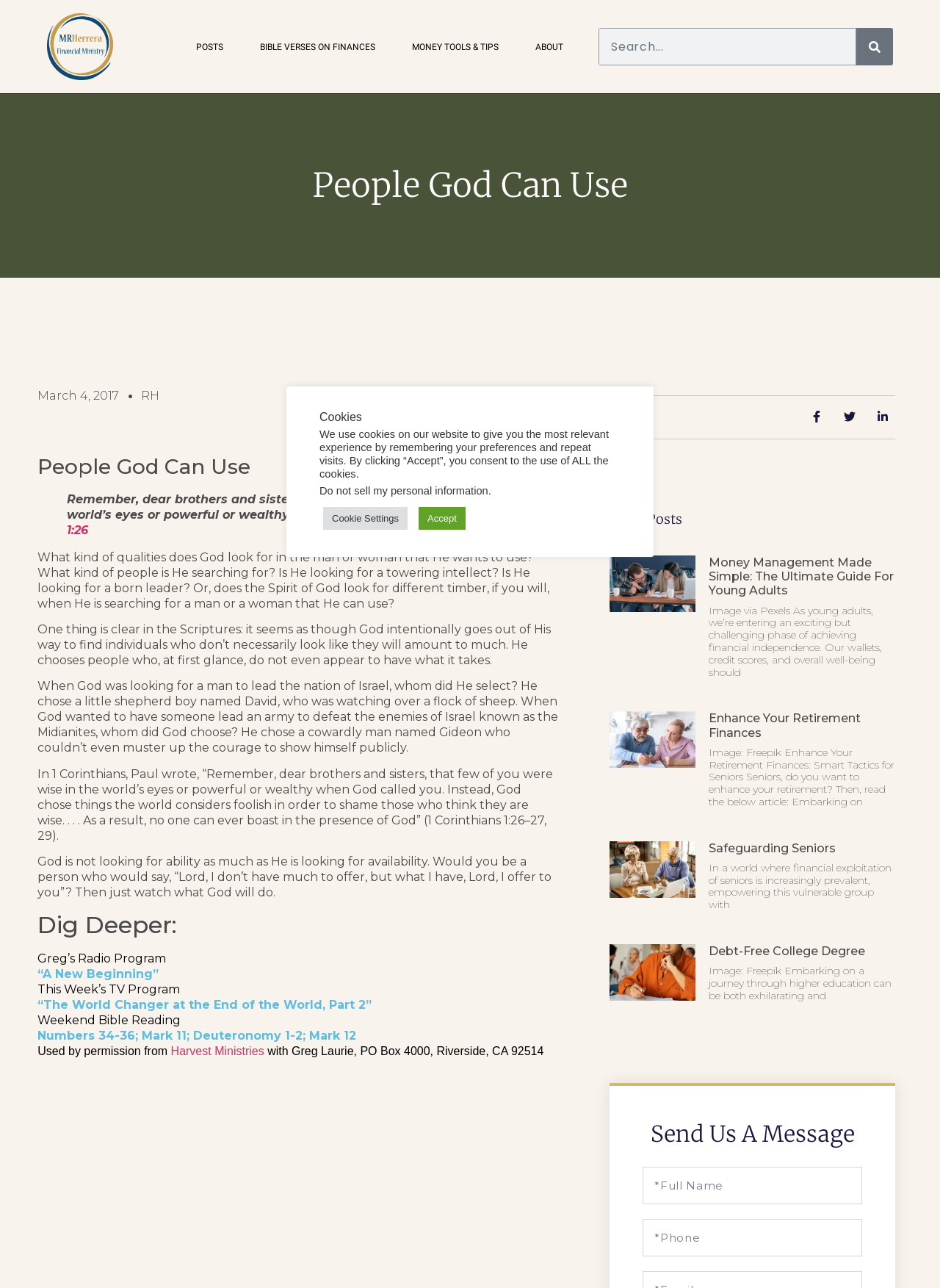Indicate the bounding box coordinates of the element that needs to be clicked to satisfy the following instruction: "Search for something". The coordinates should be four float numbers between 0 and 1, i.e., [left, top, right, bottom].

[0.636, 0.022, 0.95, 0.051]